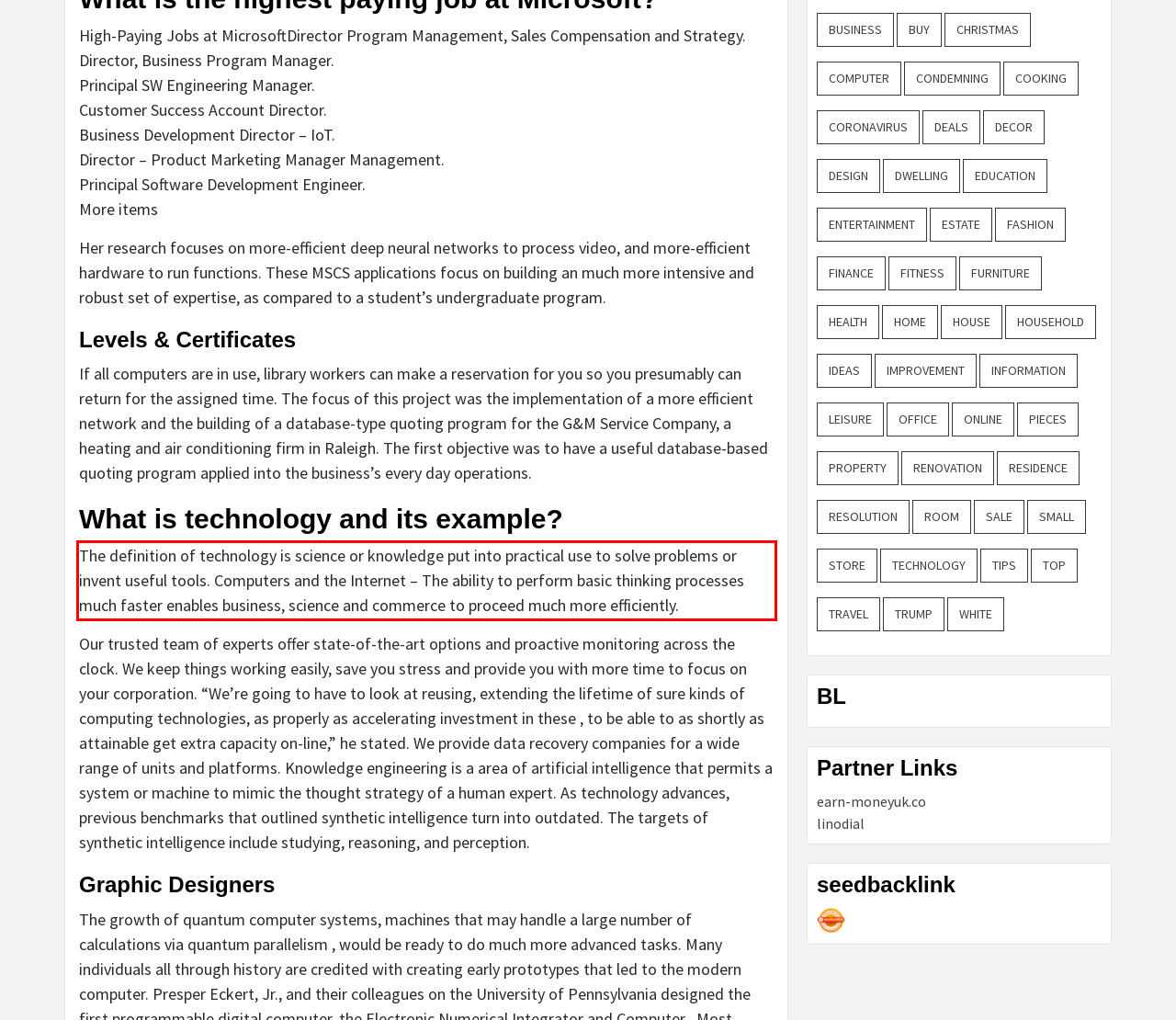Using OCR, extract the text content found within the red bounding box in the given webpage screenshot.

The definition of technology is science or knowledge put into practical use to solve problems or invent useful tools. Computers and the Internet – The ability to perform basic thinking processes much faster enables business, science and commerce to proceed much more efficiently.